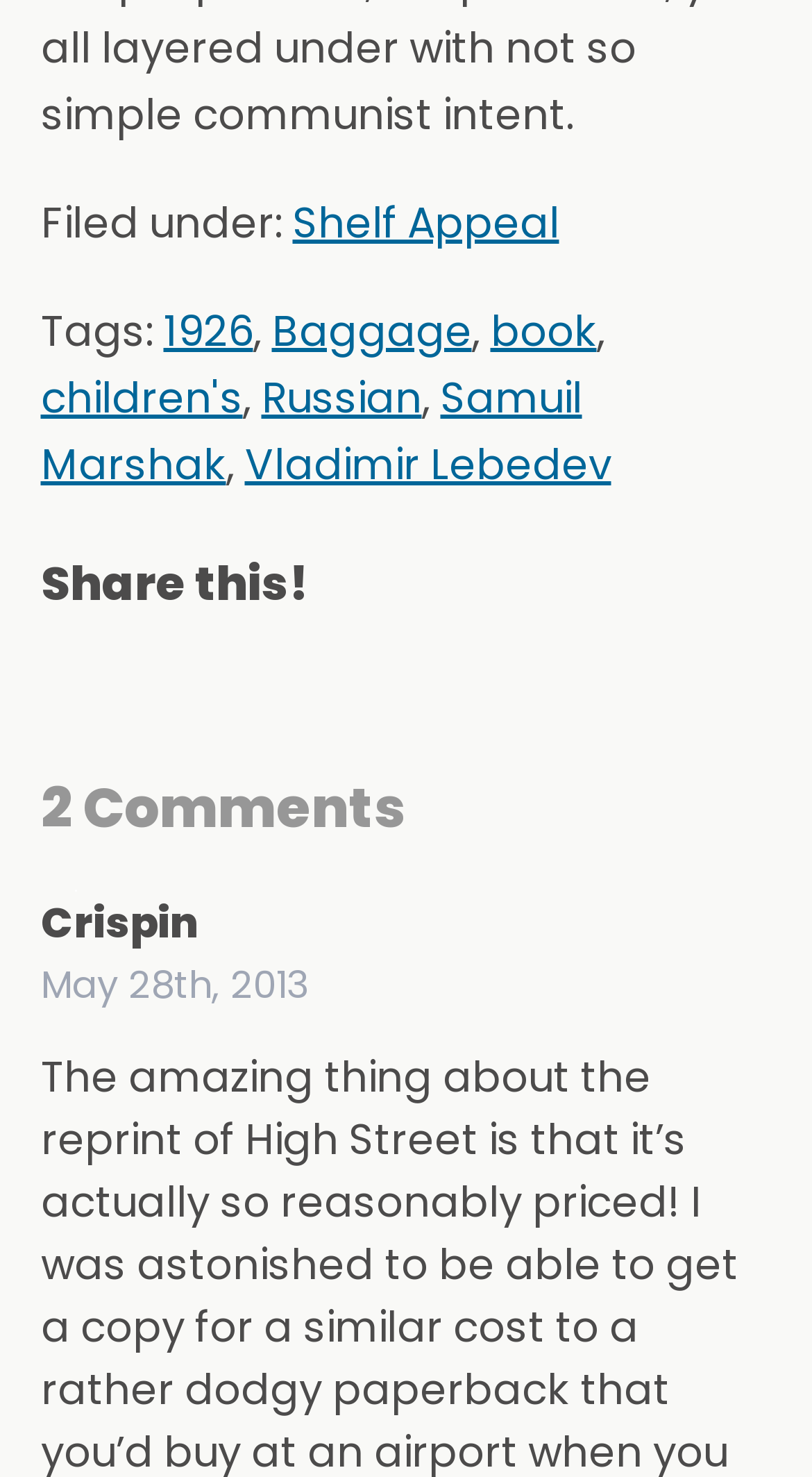Pinpoint the bounding box coordinates for the area that should be clicked to perform the following instruction: "View the '1926' tag".

[0.201, 0.205, 0.312, 0.245]